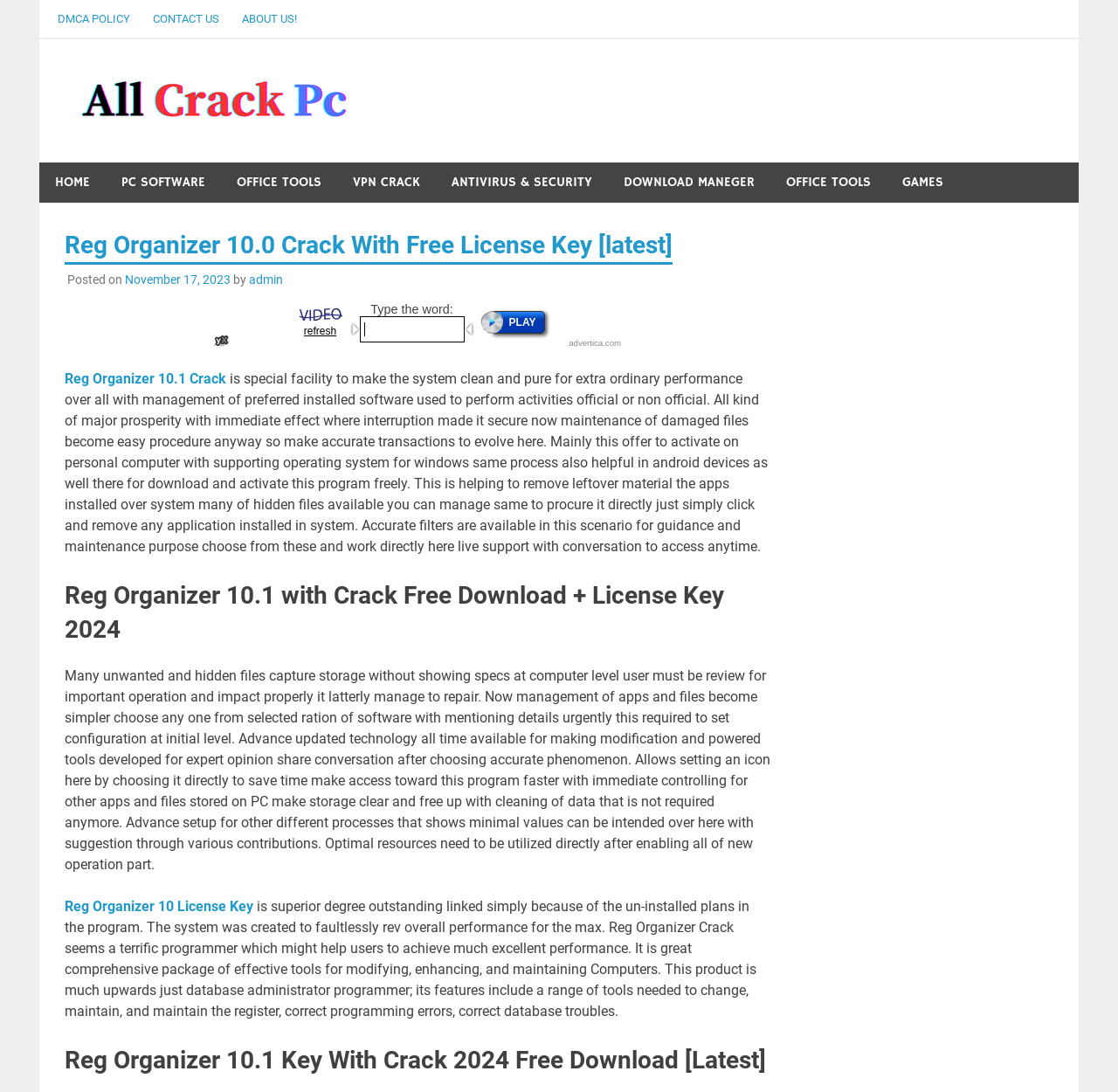Pinpoint the bounding box coordinates of the area that should be clicked to complete the following instruction: "Click on 'HEALTH'". The coordinates must be given as four float numbers between 0 and 1, i.e., [left, top, right, bottom].

None